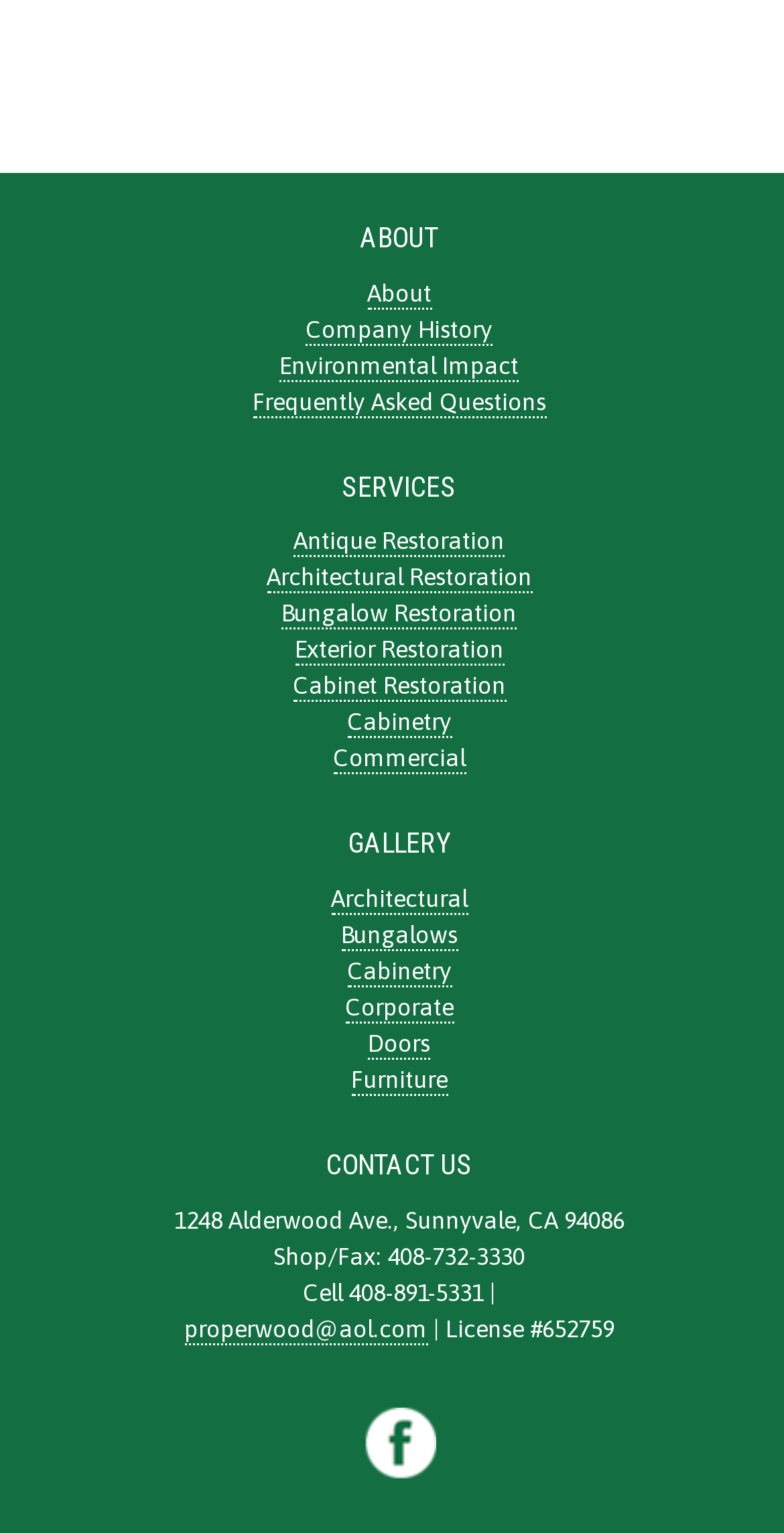How many types of restoration services are offered?
Please ensure your answer to the question is detailed and covers all necessary aspects.

Under the 'SERVICES' section, I counted the number of links related to restoration services, which are 'Antique Restoration', 'Architectural Restoration', 'Bungalow Restoration', 'Exterior Restoration', 'Cabinet Restoration', and 'Cabinetry'. Therefore, there are 6 types of restoration services offered.